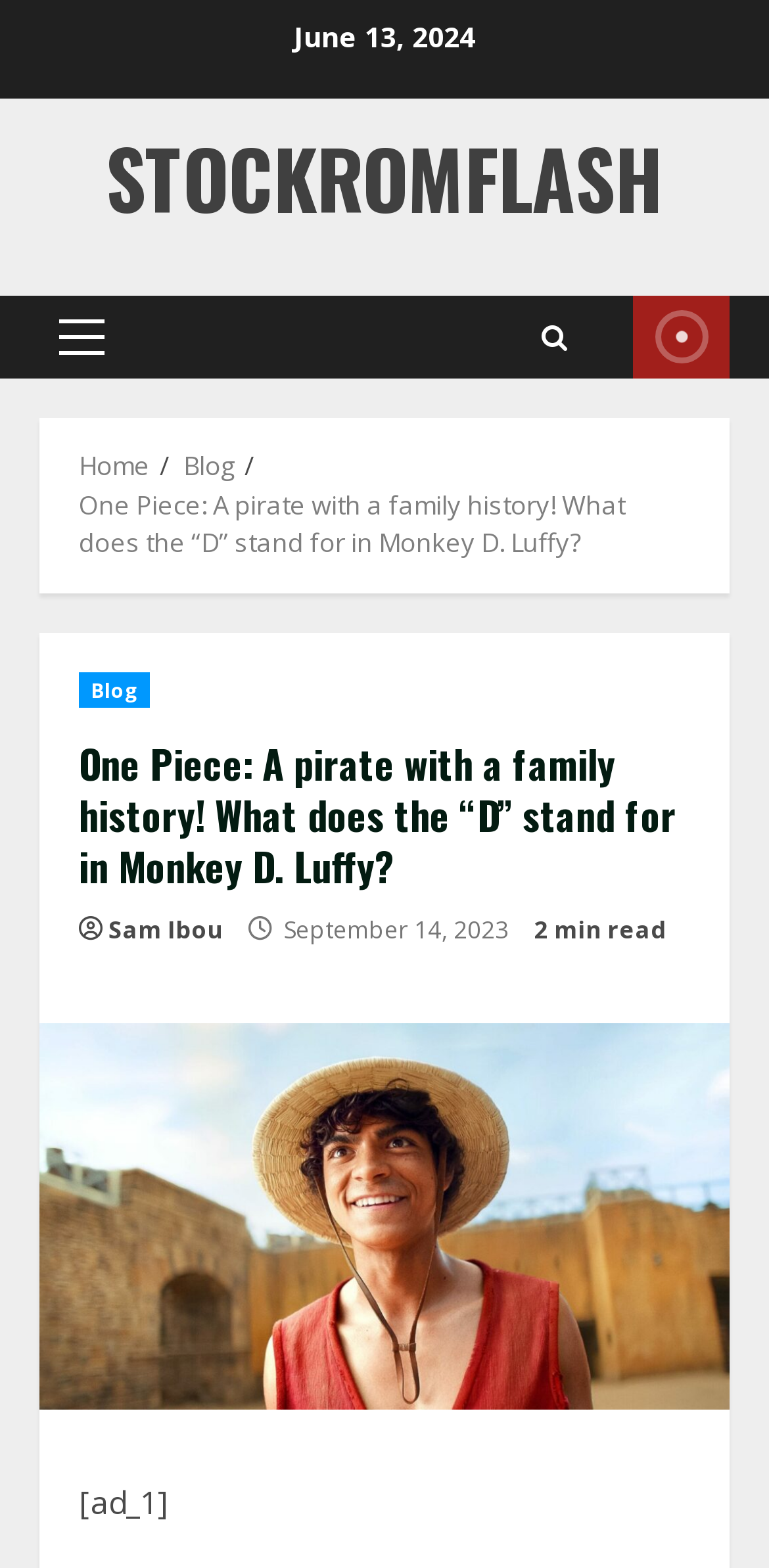Describe all the visual and textual components of the webpage comprehensively.

The webpage is about an article discussing One Piece, a popular manga and anime series. At the top of the page, there is a date "June 13, 2024" and a link to the website "STOCKROMFLASH". Below that, there is a primary menu with a link labeled "Primary Menu". To the right of the primary menu, there is a search icon represented by a magnifying glass symbol. Further to the right, there is a link labeled "LIVE".

Below these elements, there is a navigation section with breadcrumbs, containing links to "Home" and "Blog". The current page is highlighted, with a link to the article title "One Piece: A pirate with a family history! What does the “D” stand for in Monkey D. Luffy?".

The main content of the article is divided into sections. At the top, there is a header section with a link to "Blog" and the article title. Below that, there is a section with the author's name "Sam Ibou" and the publication date "September 14, 2023". The article's reading time is also indicated as "2 min read". The article content is not explicitly described in the accessibility tree, but it is likely to be a text-based article discussing the topic mentioned in the title. There is also an advertisement section labeled "[ad_1]" at the bottom of the page.